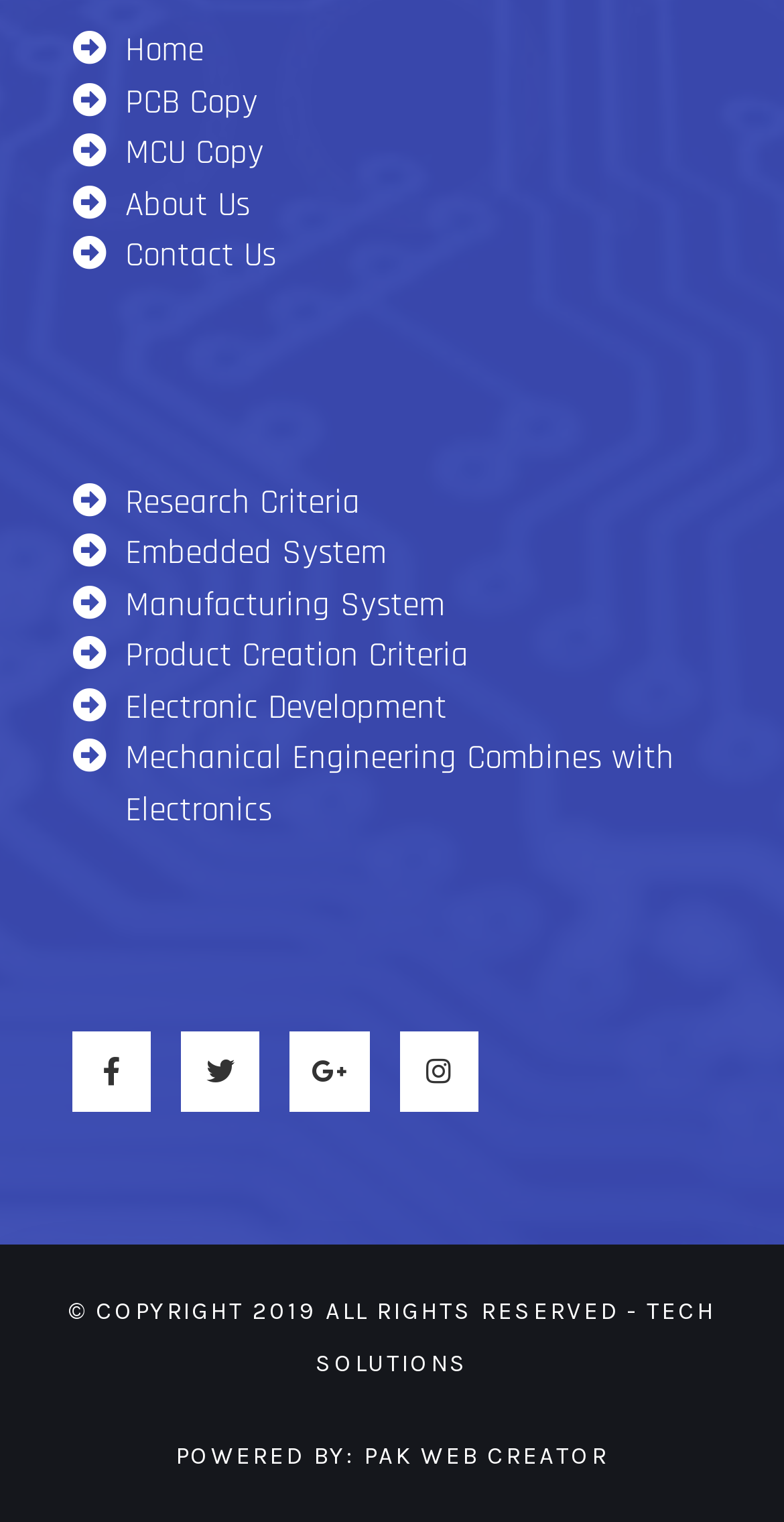Please identify the bounding box coordinates of the area that needs to be clicked to follow this instruction: "know about mechanical engineering".

[0.092, 0.483, 0.908, 0.55]